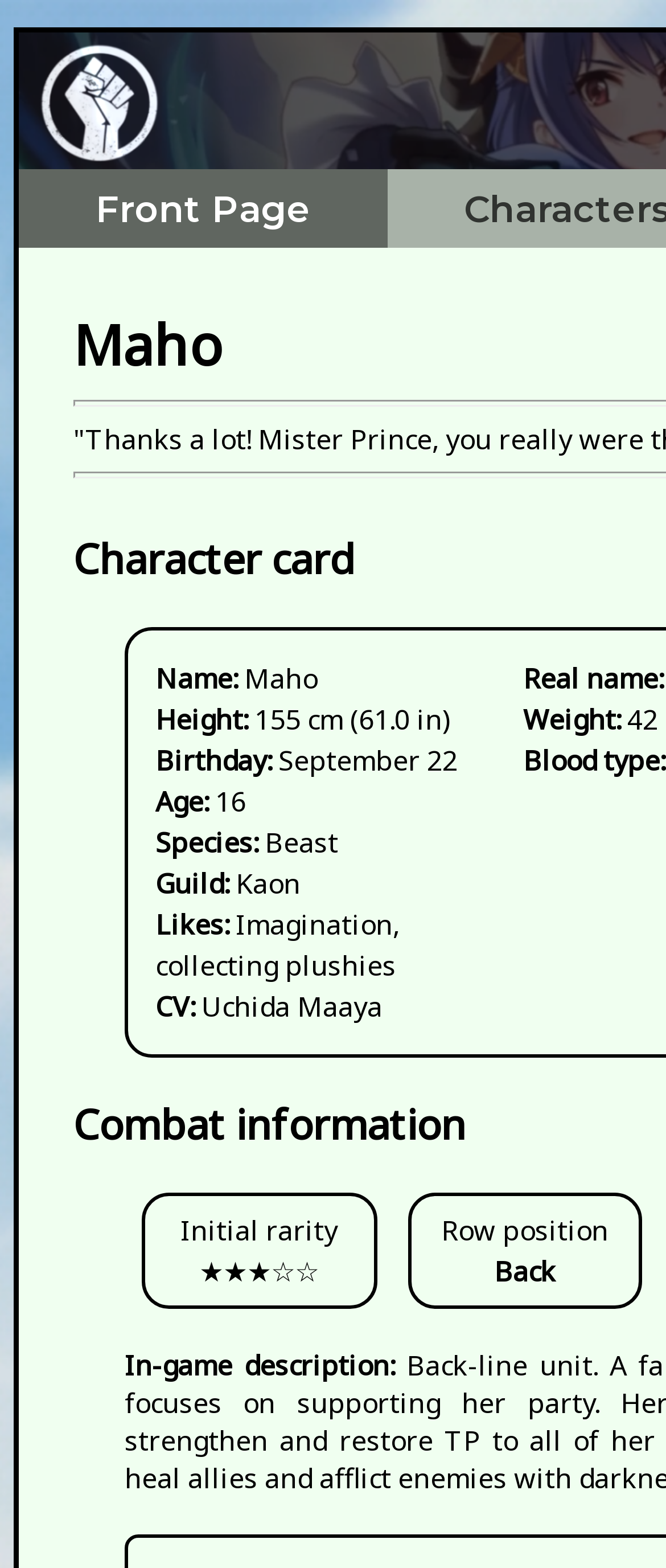Convey a detailed summary of the webpage, mentioning all key elements.

This webpage is about a character named Maho from the game Priconne. At the top left, there is a link to the "Front Page". Below it, there is a heading with the character's name, "Maho". 

On the left side of the page, there is a section with the character's details, including name, height, birthday, age, species, guild, likes, and CV. The details are presented in a list format with labels such as "Name:", "Height:", "Birthday:", and so on, followed by the corresponding information. 

On the right side of the page, there is another section with additional details, including real name, weight, and blood type. 

Towards the bottom of the page, there are a few more sections. One section displays the character's initial rarity, represented by a rating of "★★★☆☆". Next to it, there is a section with the label "Row position" and a button labeled "Back". 

Finally, at the bottom of the page, there is a section with the character's in-game description.